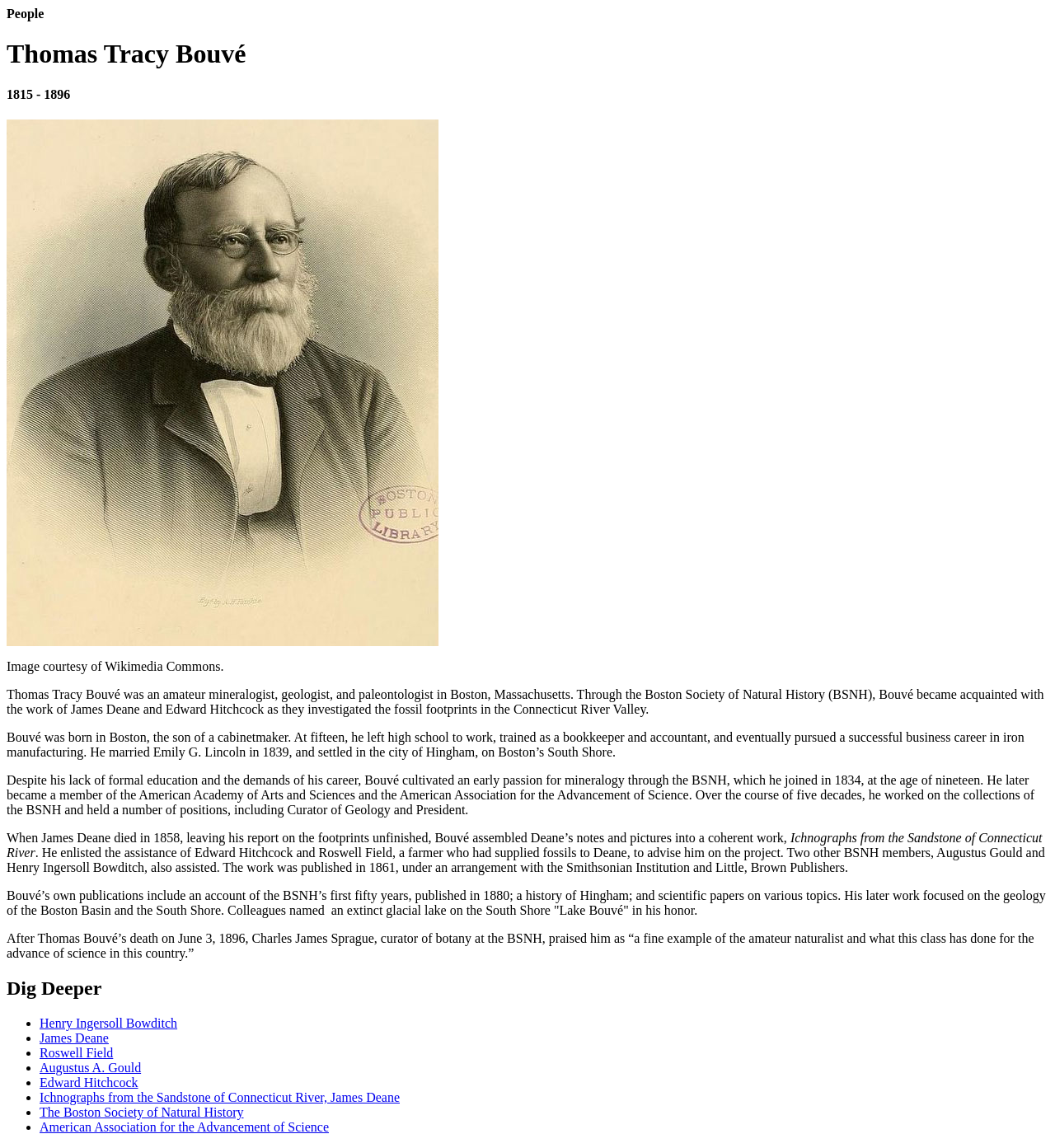Locate the bounding box coordinates of the clickable region necessary to complete the following instruction: "View Thomas Tracy Bouvé's biography". Provide the coordinates in the format of four float numbers between 0 and 1, i.e., [left, top, right, bottom].

[0.006, 0.034, 0.994, 0.061]